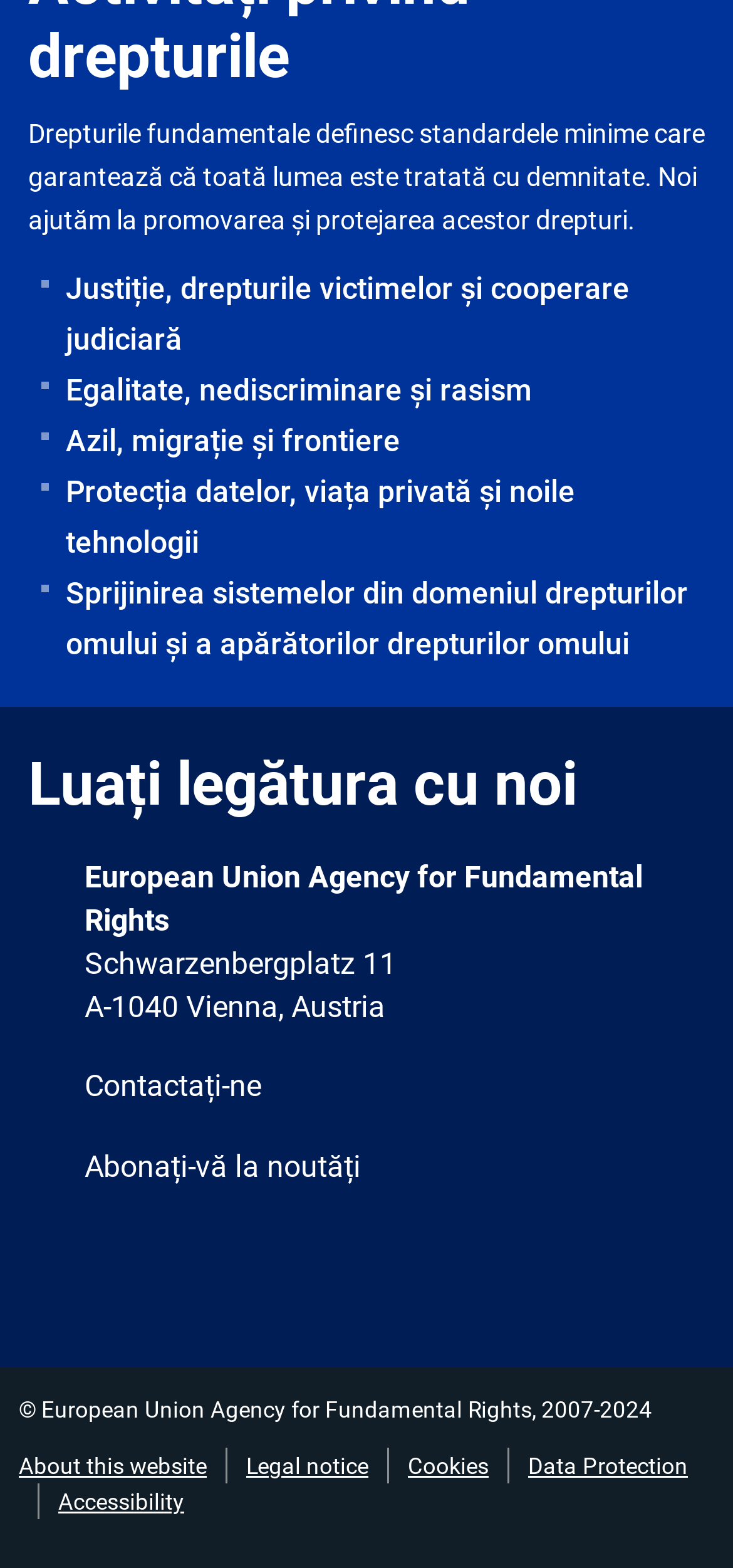Locate the bounding box coordinates of the region to be clicked to comply with the following instruction: "Get in touch with the European Union Agency for Fundamental Rights". The coordinates must be four float numbers between 0 and 1, in the form [left, top, right, bottom].

[0.115, 0.682, 0.356, 0.704]